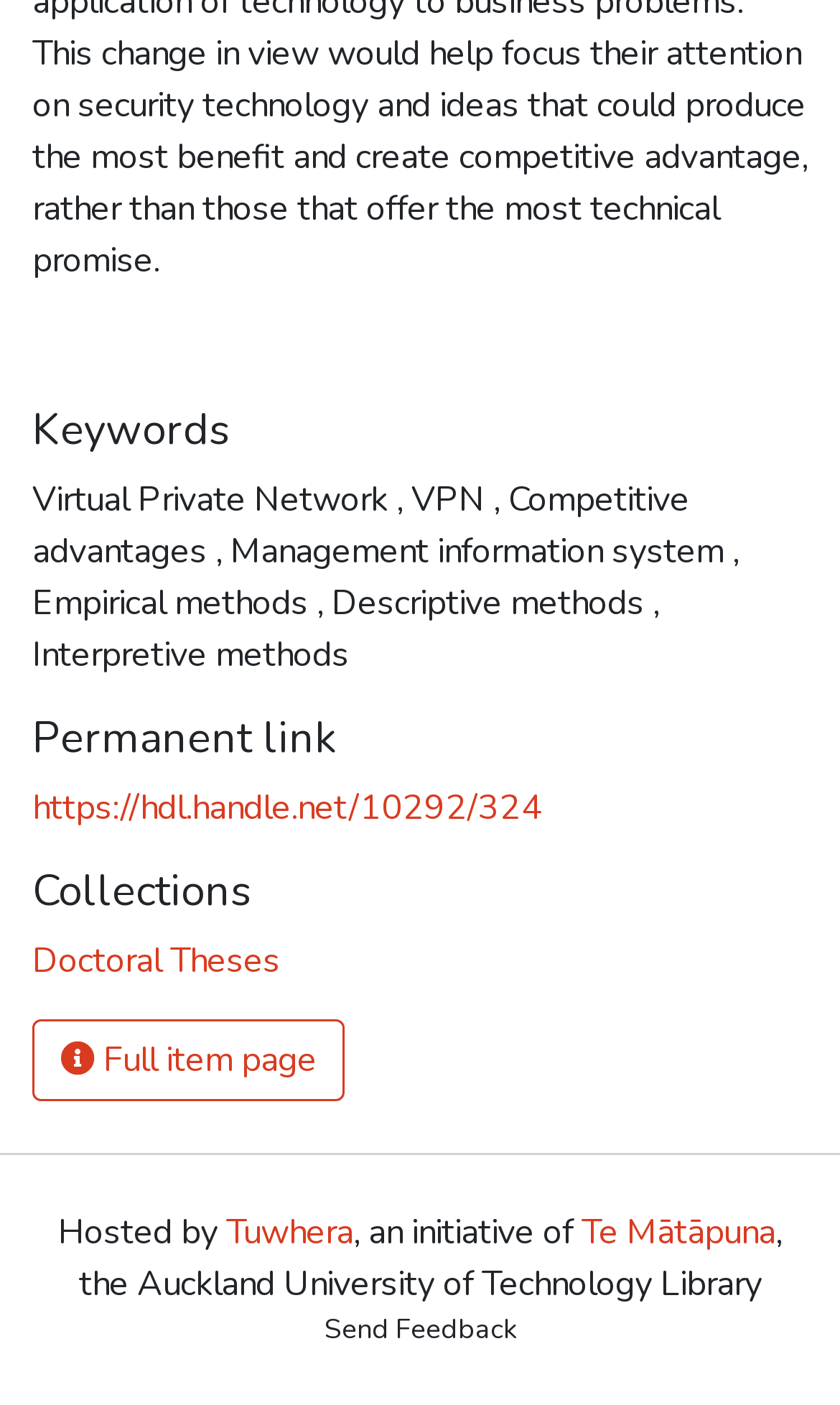What is the name of the initiative?
Examine the image and give a concise answer in one word or a short phrase.

Te Mātāpuna